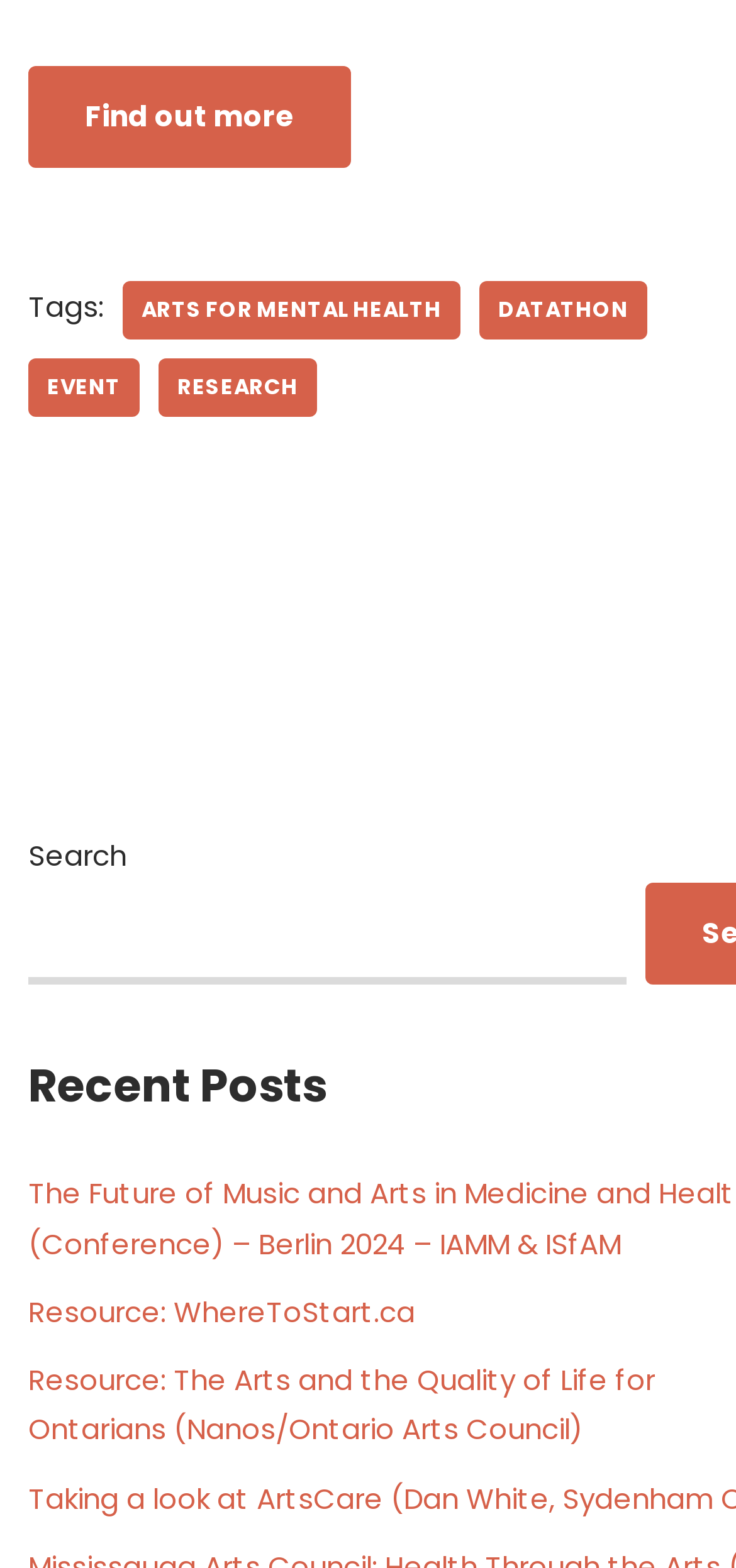Please locate the clickable area by providing the bounding box coordinates to follow this instruction: "Learn about The Arts and the Quality of Life for Ontarians".

[0.038, 0.867, 0.89, 0.924]